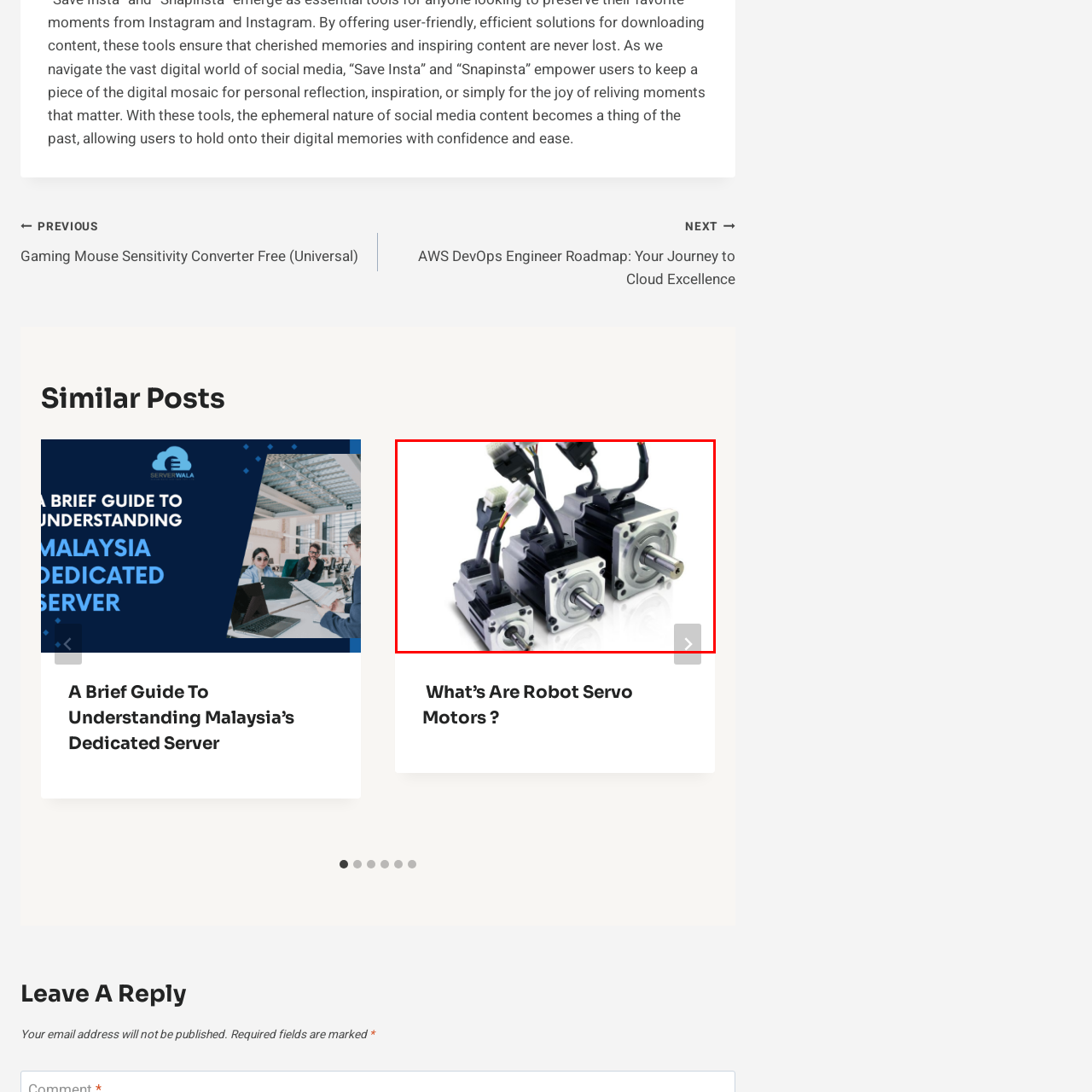What is the purpose of the connecting wires?
Analyze the image inside the red bounding box and provide a one-word or short-phrase answer to the question.

Interfacing with electronic components